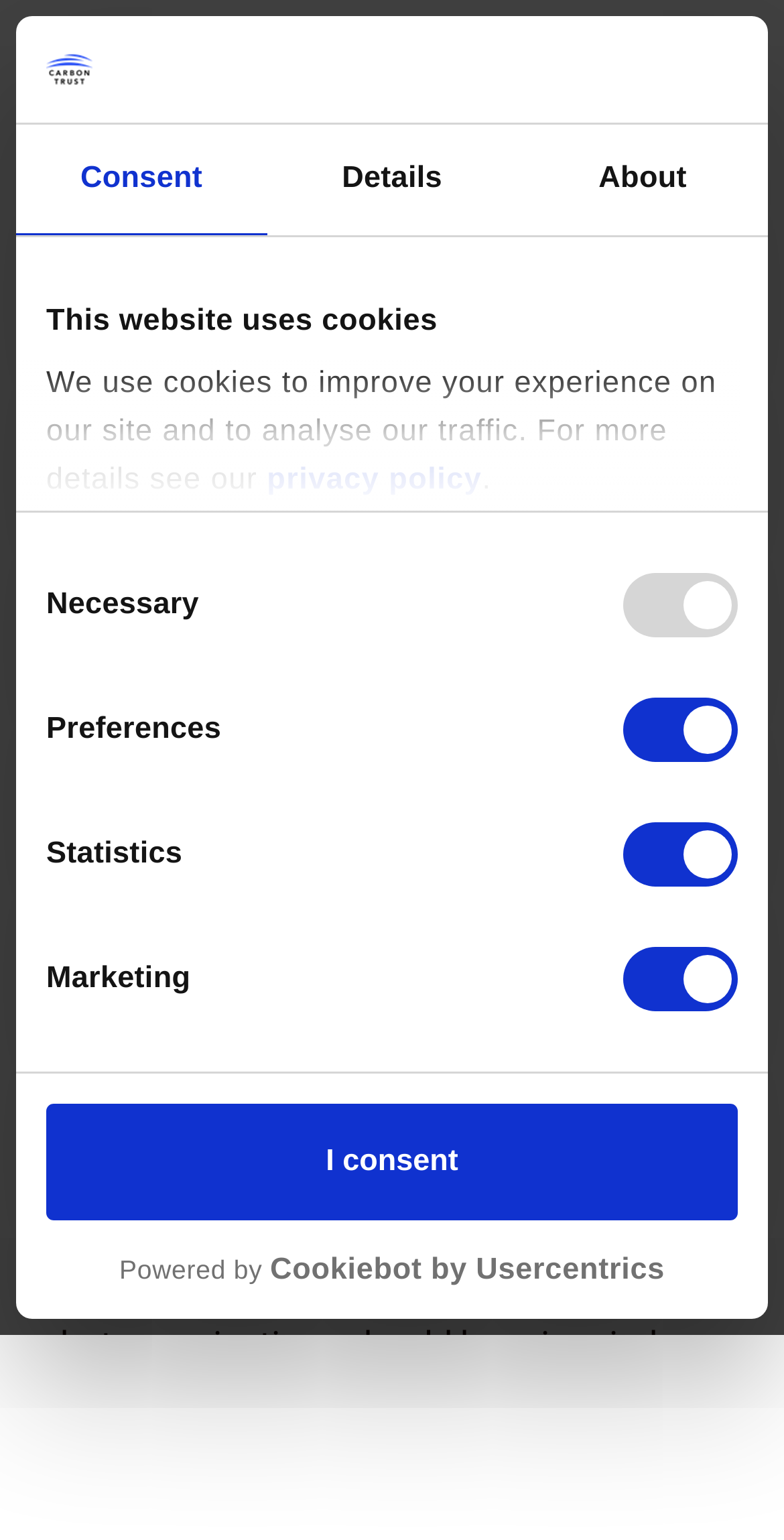Generate an in-depth caption that captures all aspects of the webpage.

This webpage is about the potential role of carbon footprinting software in achieving net zero emissions. At the top, there is a logo and a horizontal tab list with three tabs: "Consent", "Details", and "About". The "Consent" tab is currently selected.

Below the tab list, there is a dialog box with a heading "This website uses cookies" and a paragraph of text explaining the use of cookies on the website. There are also four checkboxes labeled "Necessary", "Preferences", "Statistics", and "Marketing", all of which are checked by default. An "I consent" button is located at the bottom of the dialog box.

To the right of the dialog box, there is a link to the website's privacy policy. Below the dialog box, there is a link to the "Home" page, accompanied by a small image. A navigation menu labeled "Main Menu" is located on the right side of the page, with two buttons that appear to be menu toggles.

A breadcrumb navigation menu is located below the main navigation menu, with links to the "Home" and "Insights" pages, as well as a static text element displaying the title of the current page: "Unlocking Net Zero: The potential role of carbon footprinting software". This title is also displayed as a heading below the breadcrumb menu.

At the very bottom of the page, there is a link to the "Home" page, accompanied by a small image, and a static text element displaying the text "Powered by Cookiebot by Usercentrics".